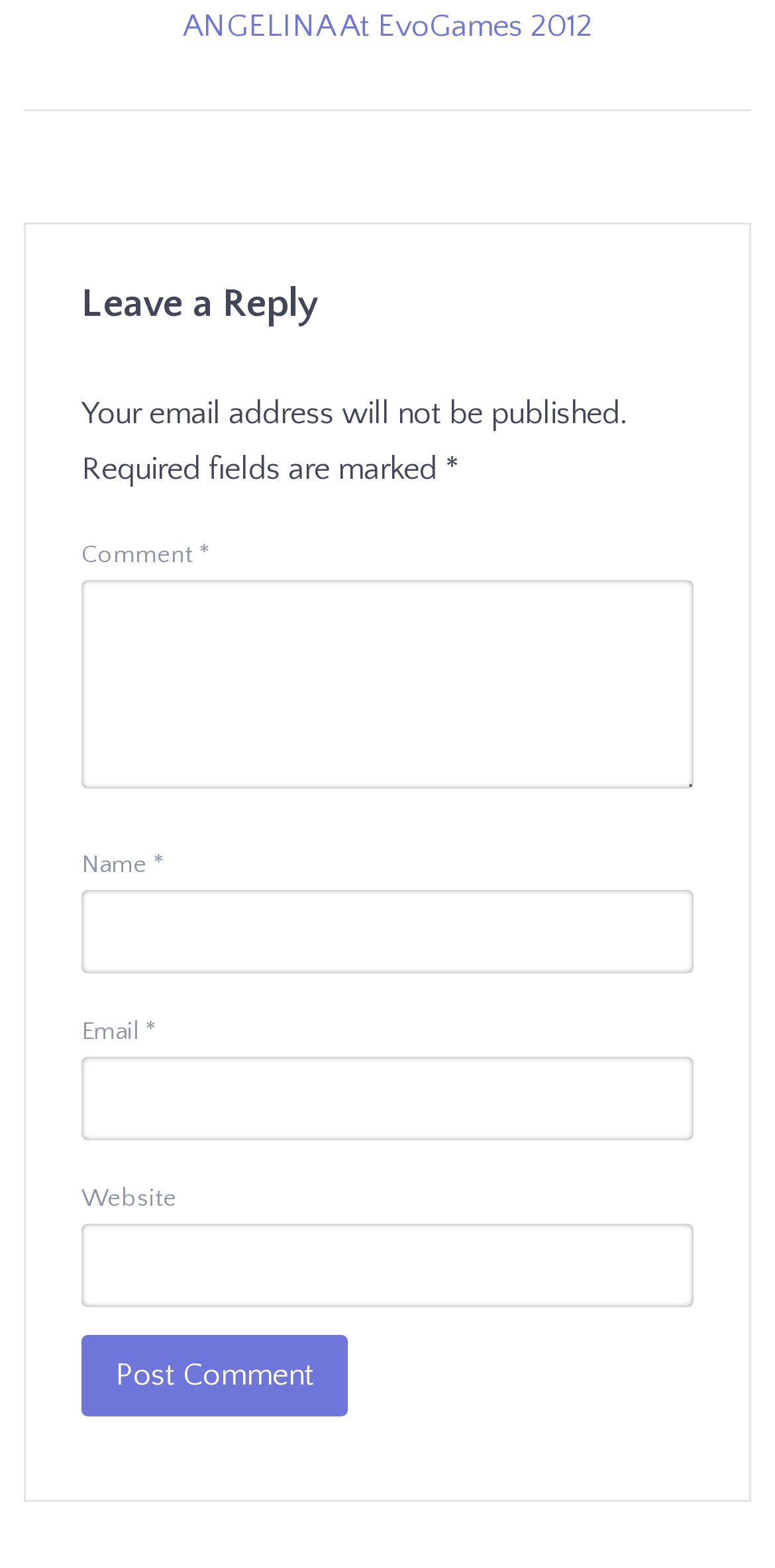What is the function of the button at the bottom of the page?
Analyze the image and deliver a detailed answer to the question.

The button at the bottom of the page is labeled 'Post Comment', suggesting that it is used to submit the user's comment and post it to the webpage.